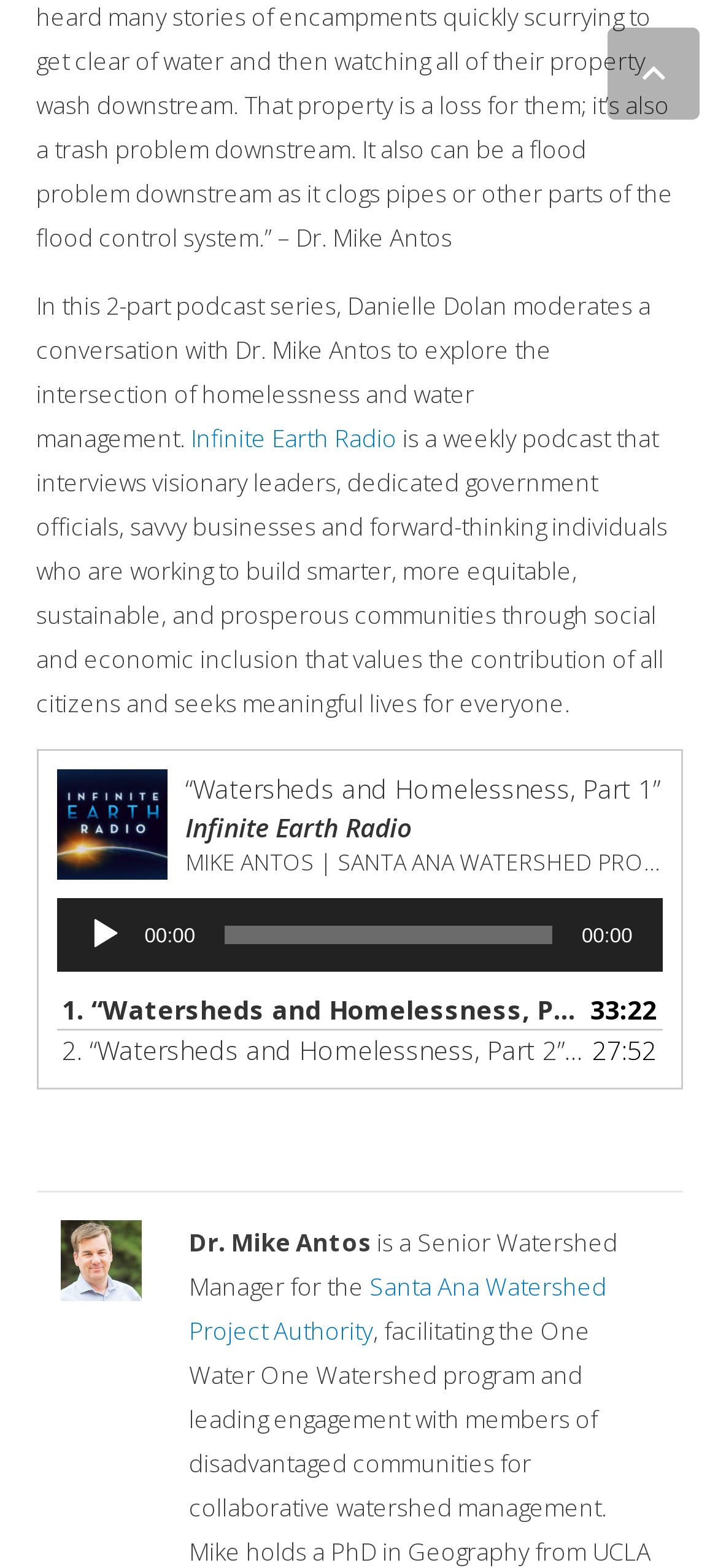What is the topic of the podcast series?
Refer to the image and offer an in-depth and detailed answer to the question.

Based on the text 'In this 2-part podcast series, Danielle Dolan moderates a conversation with Dr. Mike Antos to explore the intersection of homelessness and water management.', I can infer that the topic of the podcast series is about the relationship between homelessness and water management.